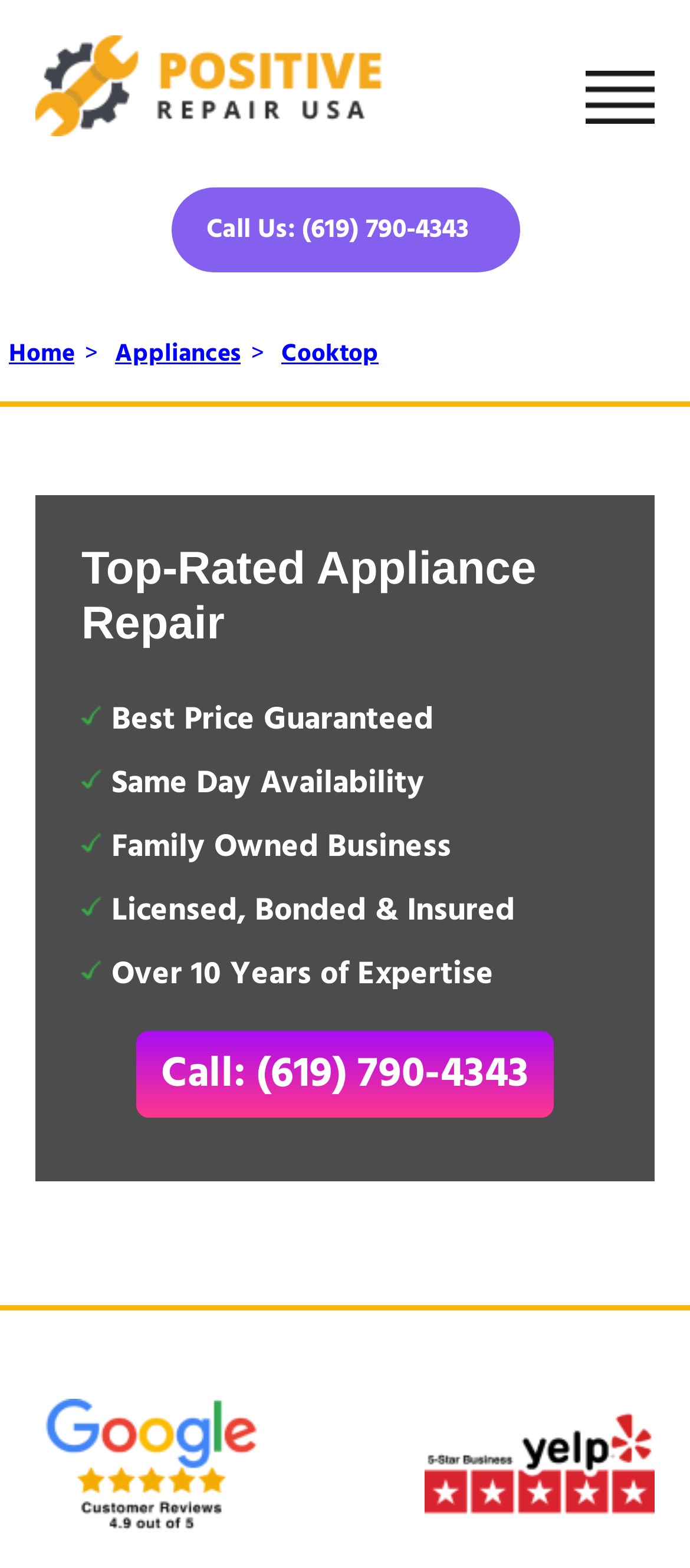Using the description: "Call Us: (619) 790-4343", identify the bounding box of the corresponding UI element in the screenshot.

[0.247, 0.12, 0.753, 0.174]